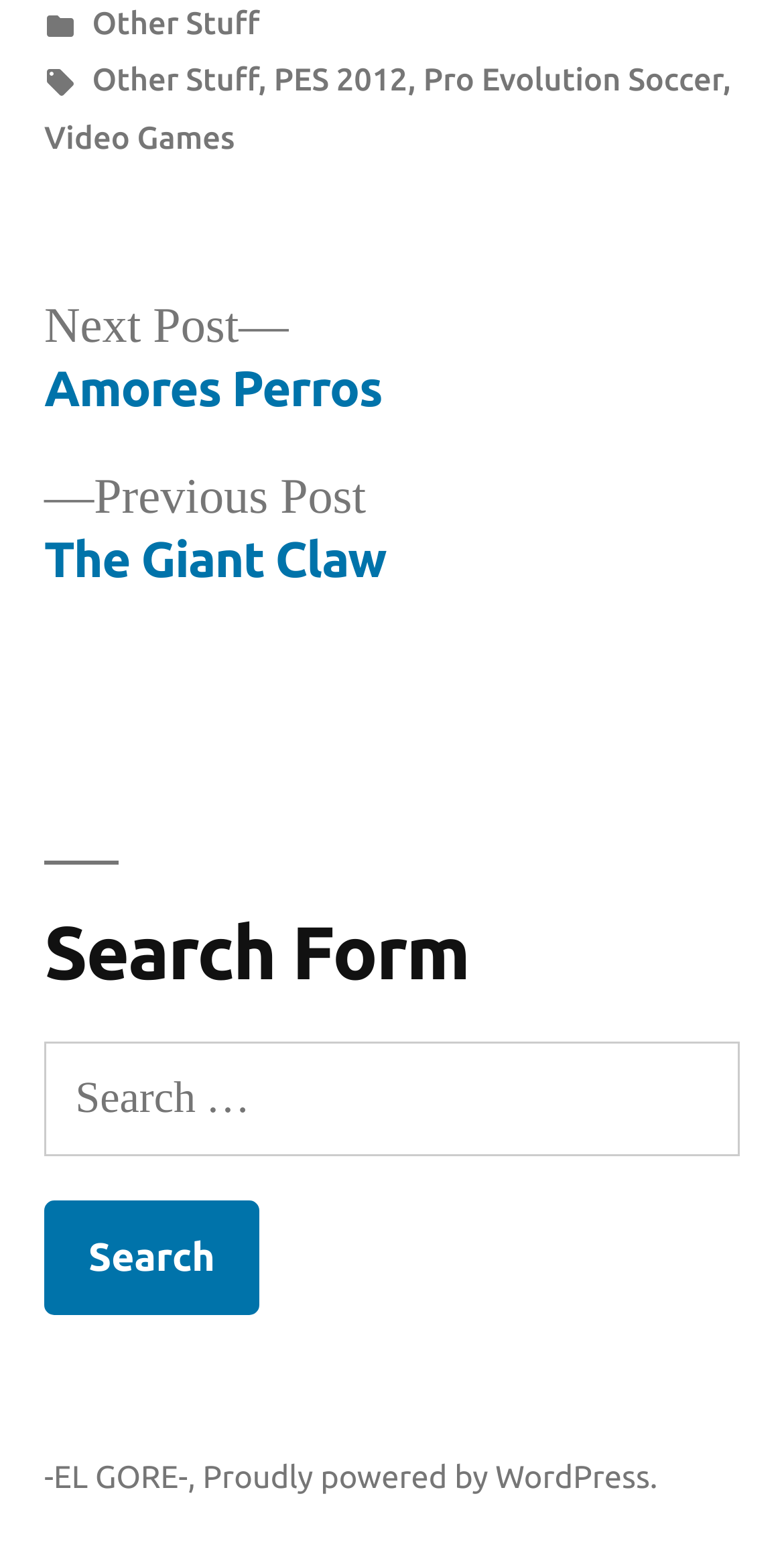Respond to the question with just a single word or phrase: 
What platform is the website built on?

WordPress